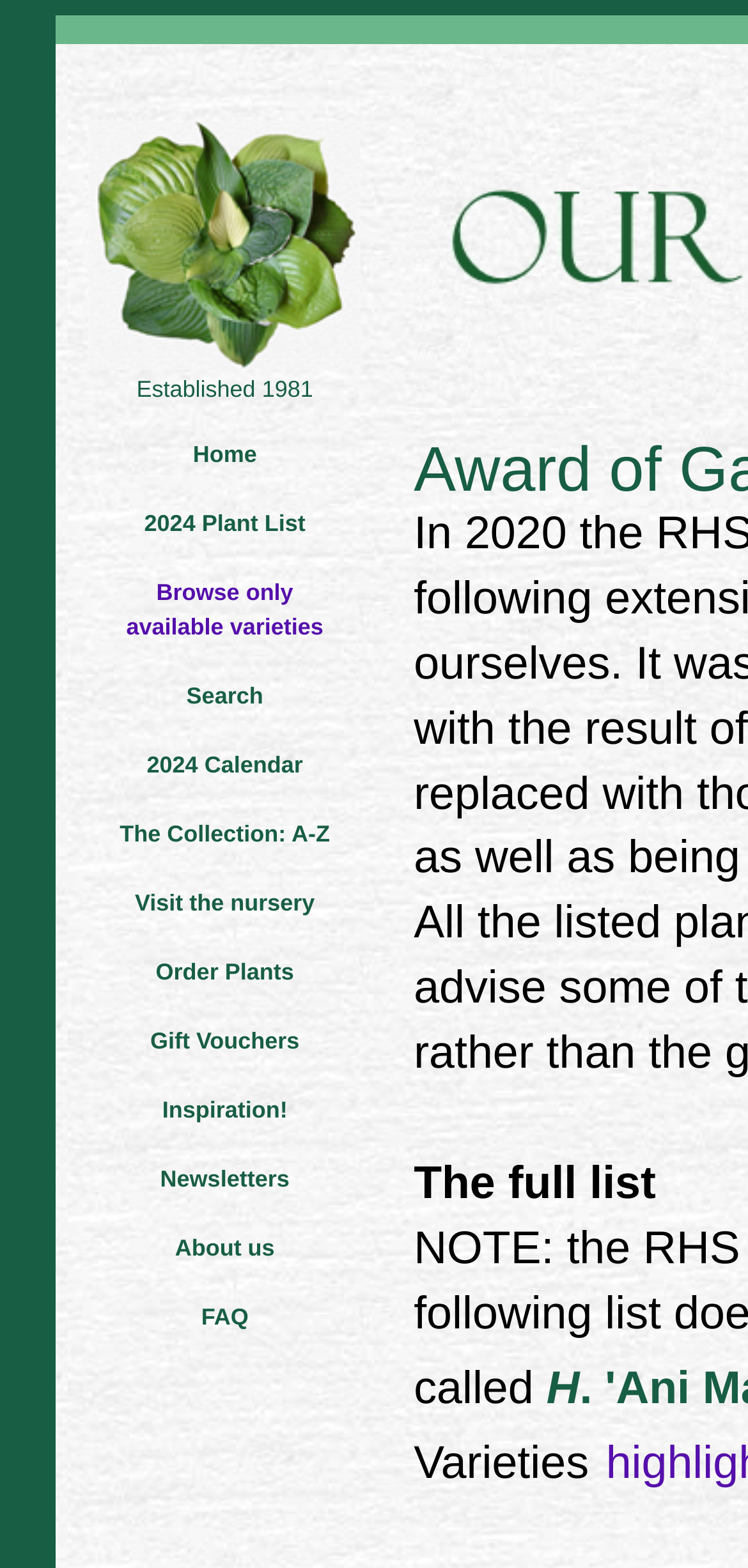Locate the bounding box coordinates of the clickable region to complete the following instruction: "Visit the nursery."

[0.18, 0.567, 0.421, 0.584]